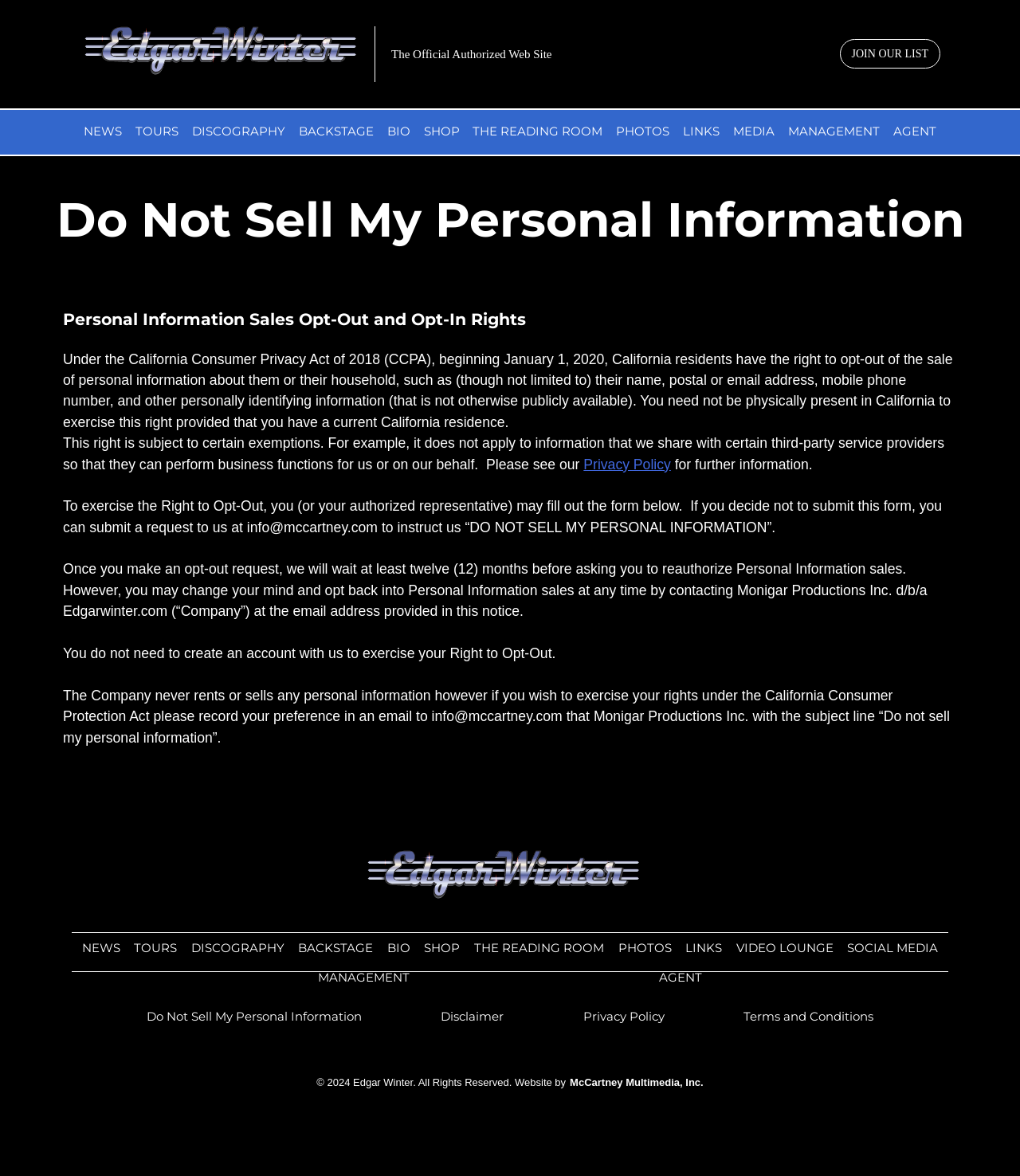What is the email address to submit a request to not sell personal information?
Answer the question in as much detail as possible.

The question asks for the email address to submit a request to not sell personal information. By reading the StaticText element with the text 'You can submit a request to us at info@mccartney.com to instruct us “DO NOT SELL MY PERSONAL INFORMATION”...', we can find that the answer is info@mccartney.com.